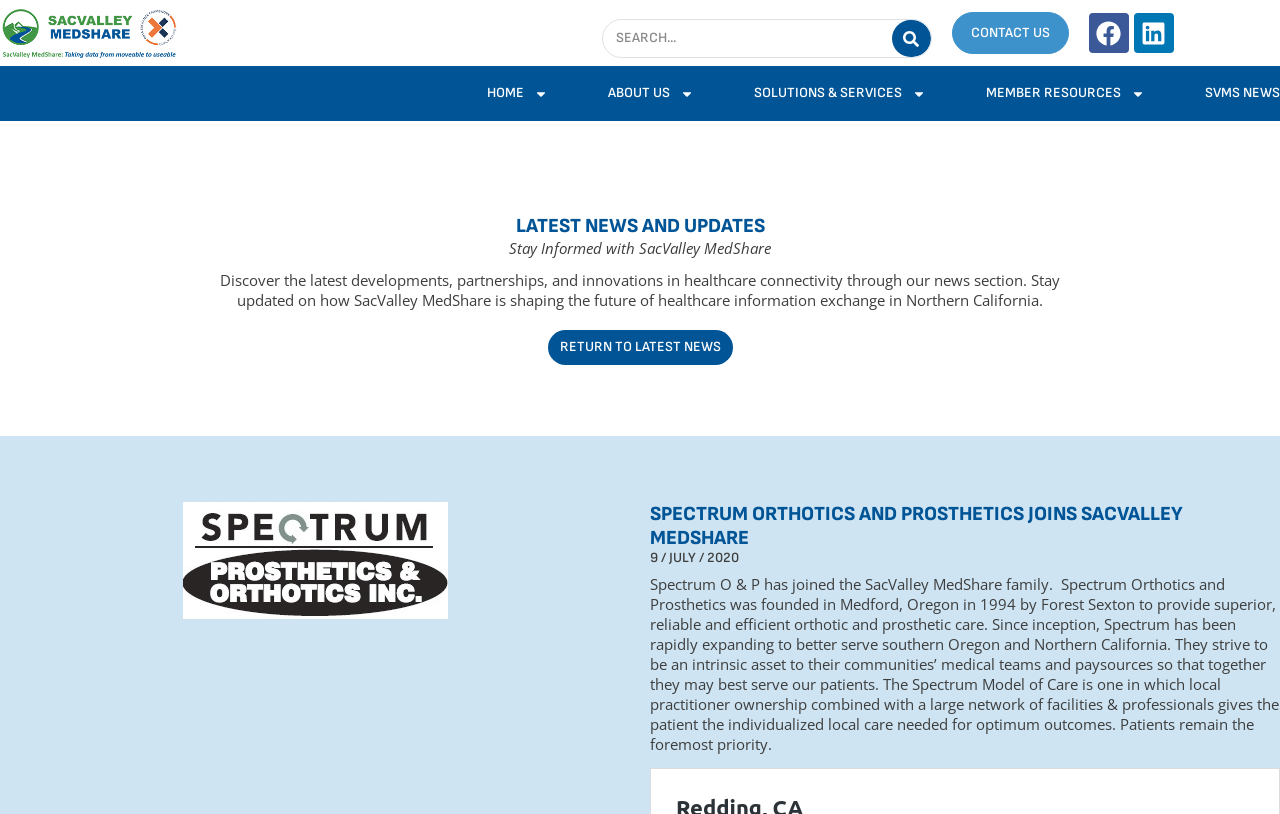Can you determine the main header of this webpage?

SPECTRUM ORTHOTICS AND PROSTHETICS JOINS SACVALLEY MEDSHARE